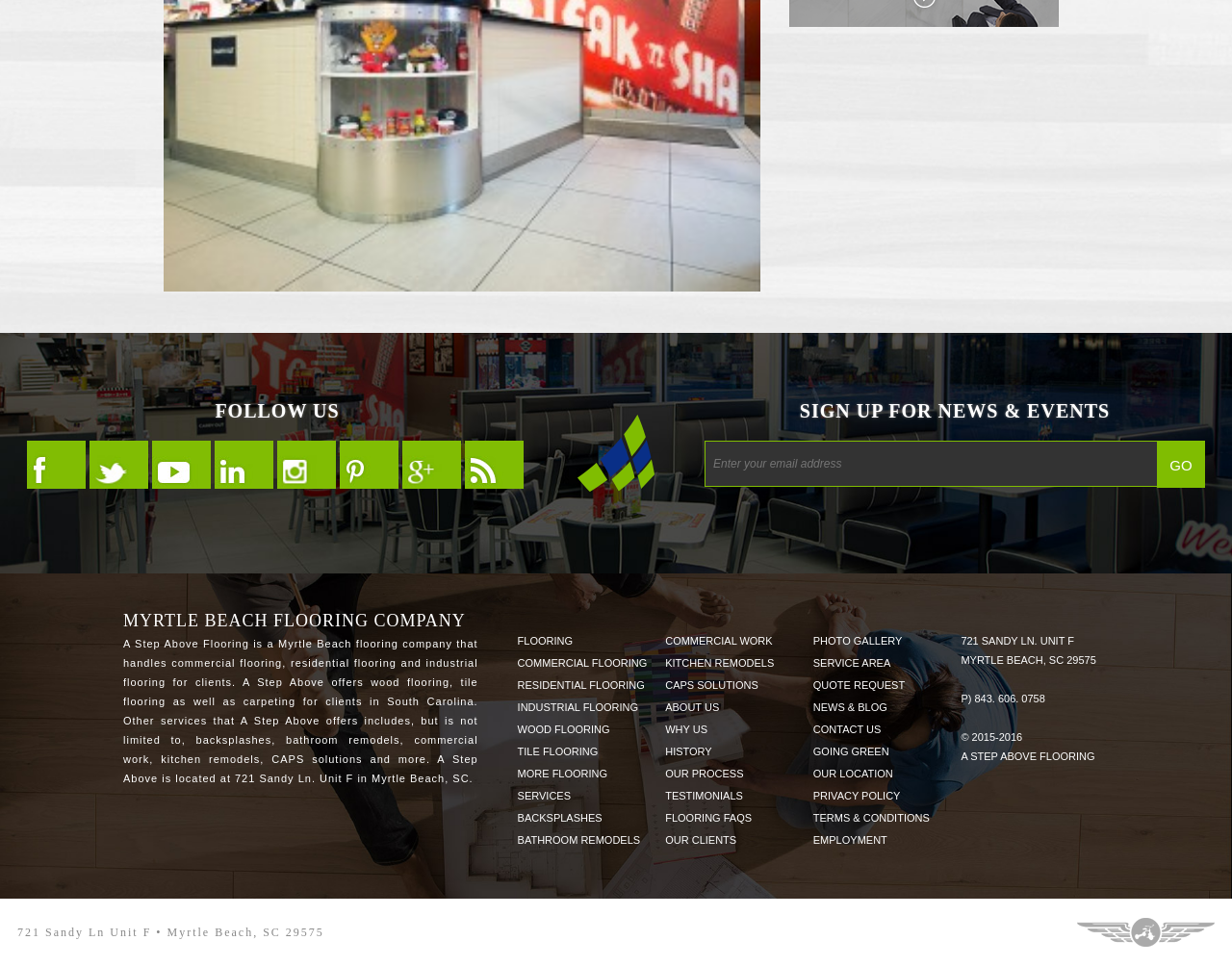Using the given element description, provide the bounding box coordinates (top-left x, top-left y, bottom-right x, bottom-right y) for the corresponding UI element in the screenshot: Quote Request

[0.66, 0.703, 0.734, 0.715]